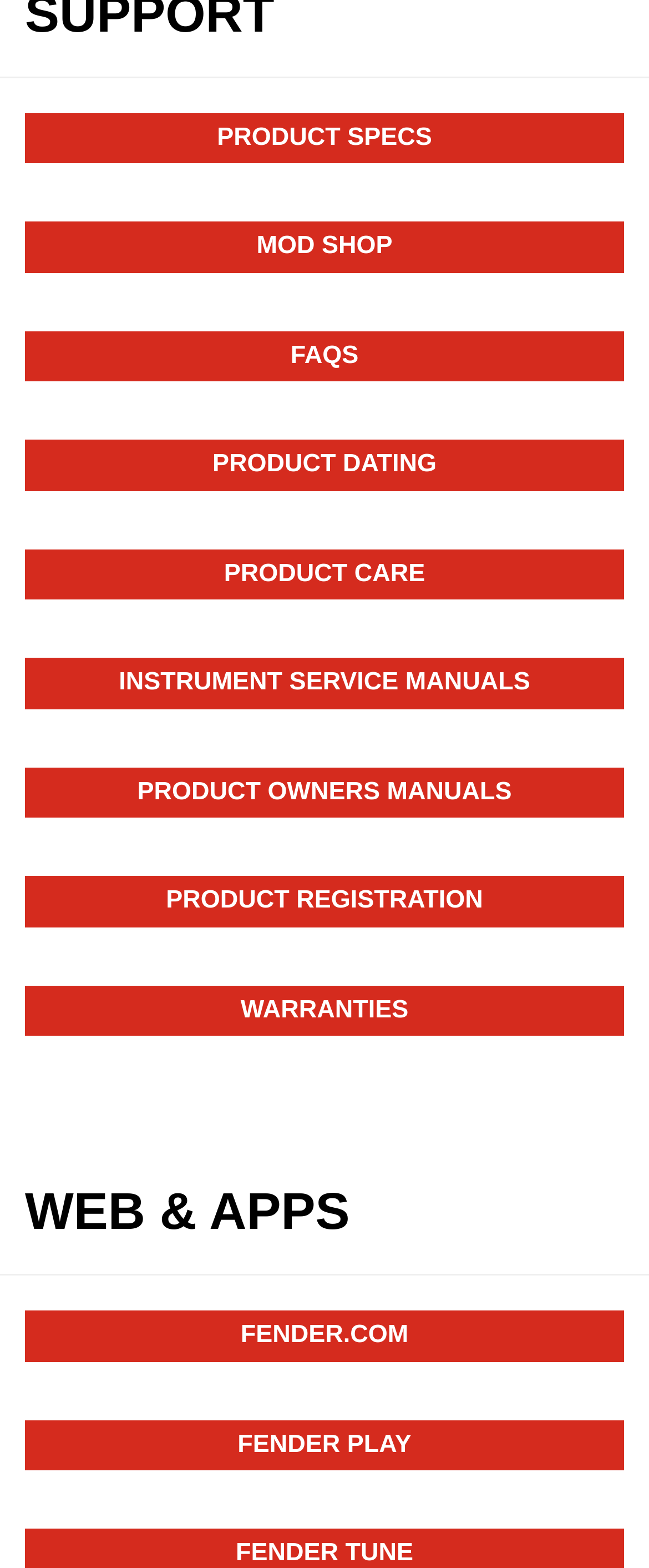What is the purpose of the 'PRODUCT REGISTRATION' link?
Analyze the image and deliver a detailed answer to the question.

Based on the text of the link, I infer that the 'PRODUCT REGISTRATION' link is intended for users to register their Fender products, likely for warranty or support purposes.